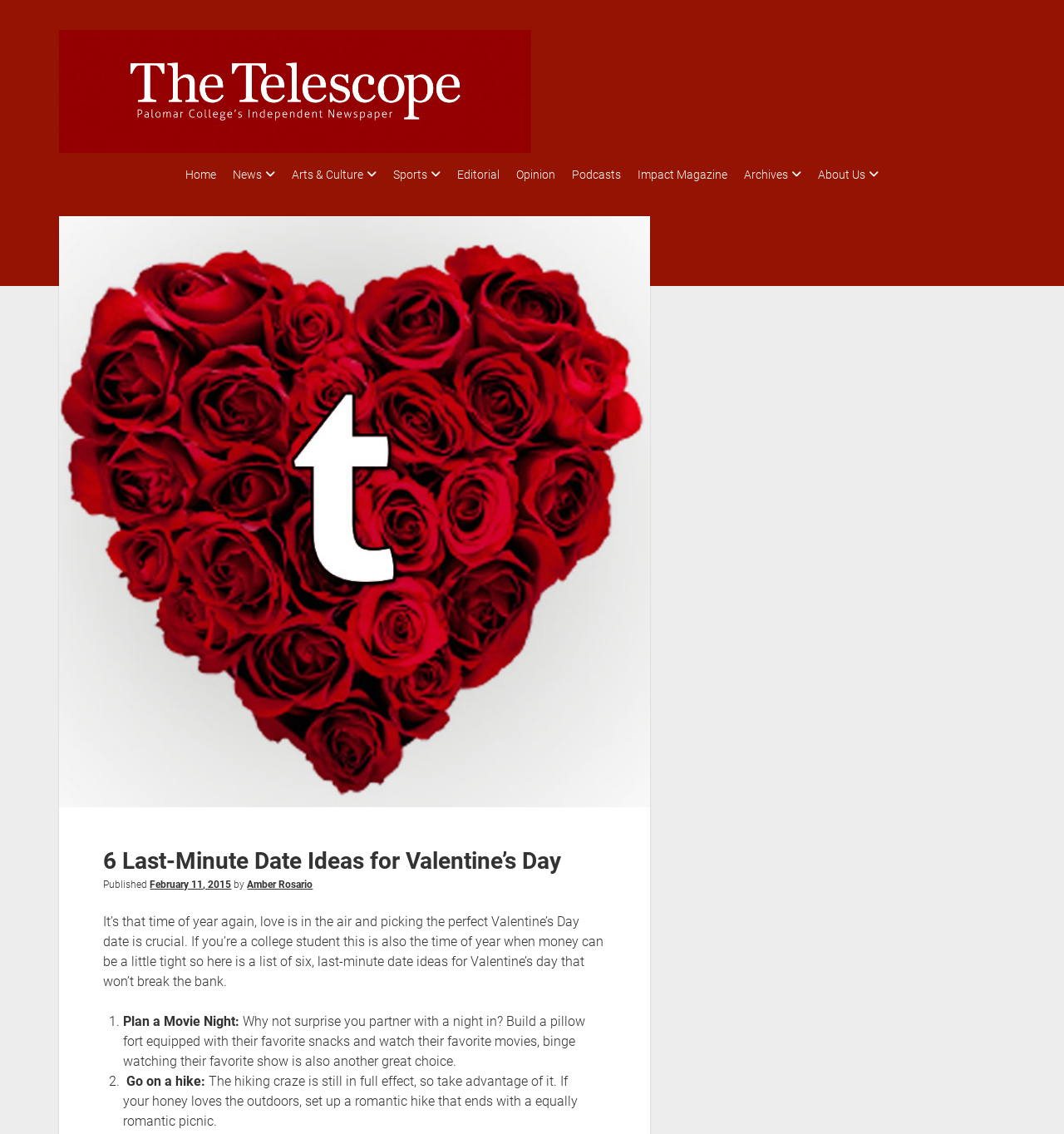Provide the bounding box coordinates for the UI element that is described by this text: "February 11, 2015". The coordinates should be in the form of four float numbers between 0 and 1: [left, top, right, bottom].

[0.141, 0.77, 0.218, 0.781]